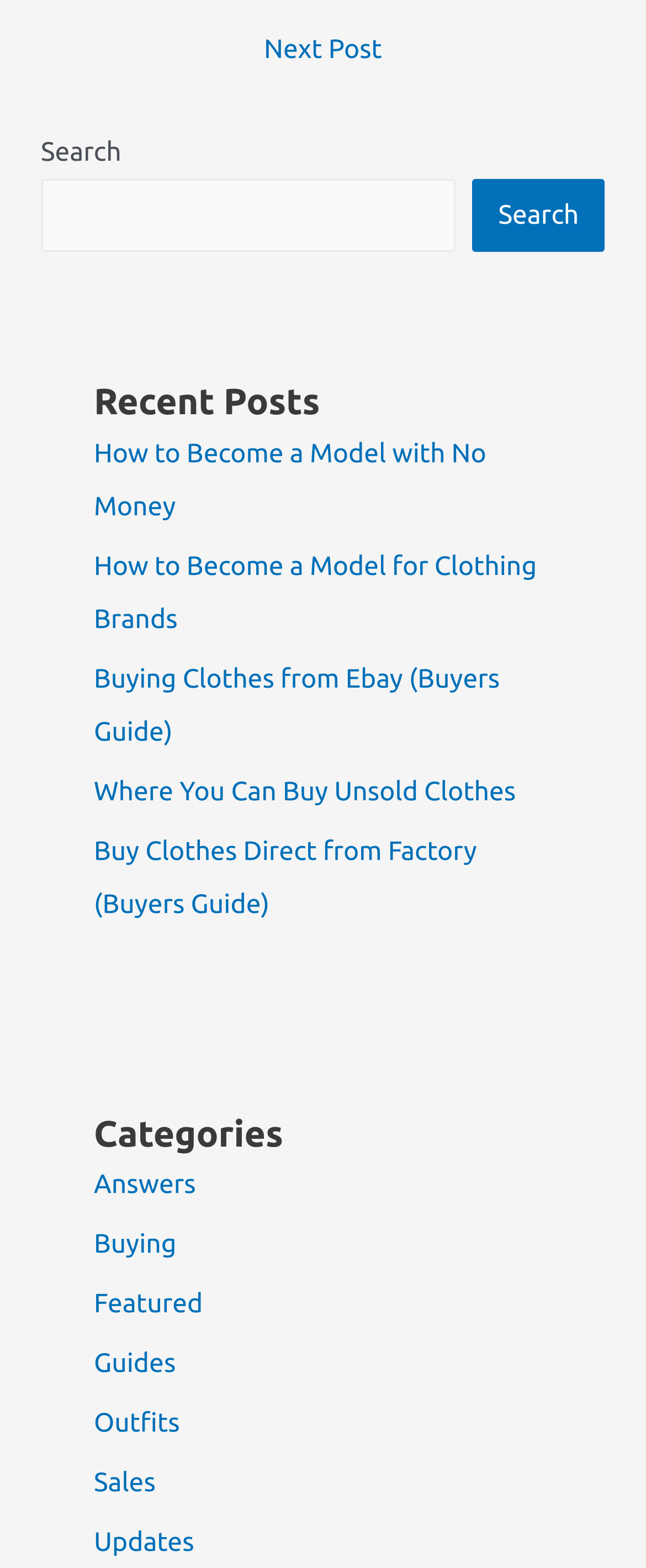Determine the bounding box coordinates of the clickable element to achieve the following action: 'Search for something'. Provide the coordinates as four float values between 0 and 1, formatted as [left, top, right, bottom].

[0.063, 0.114, 0.705, 0.161]